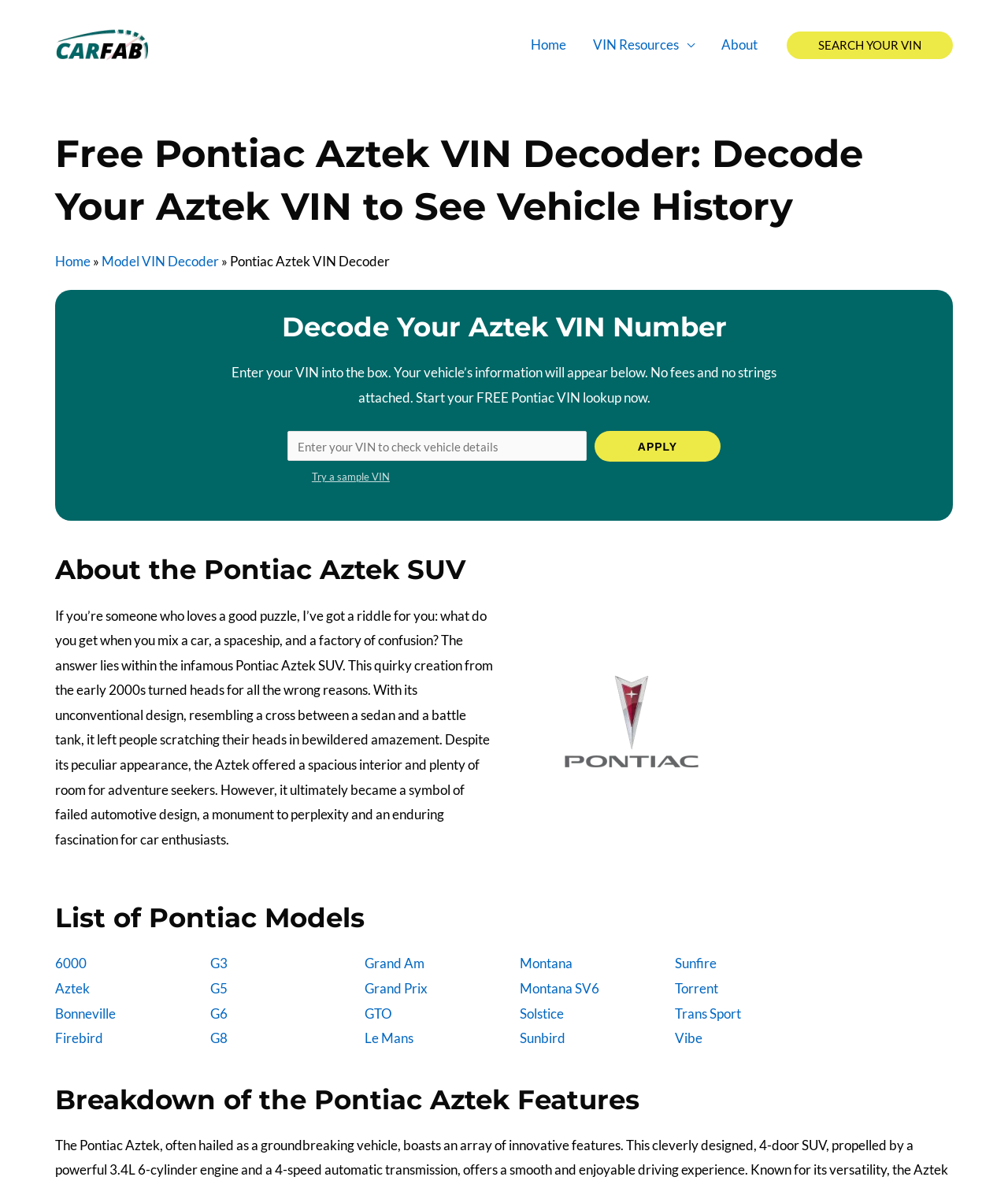What is the design of the Pontiac Aztek SUV?
Please provide a single word or phrase answer based on the image.

Unconventional